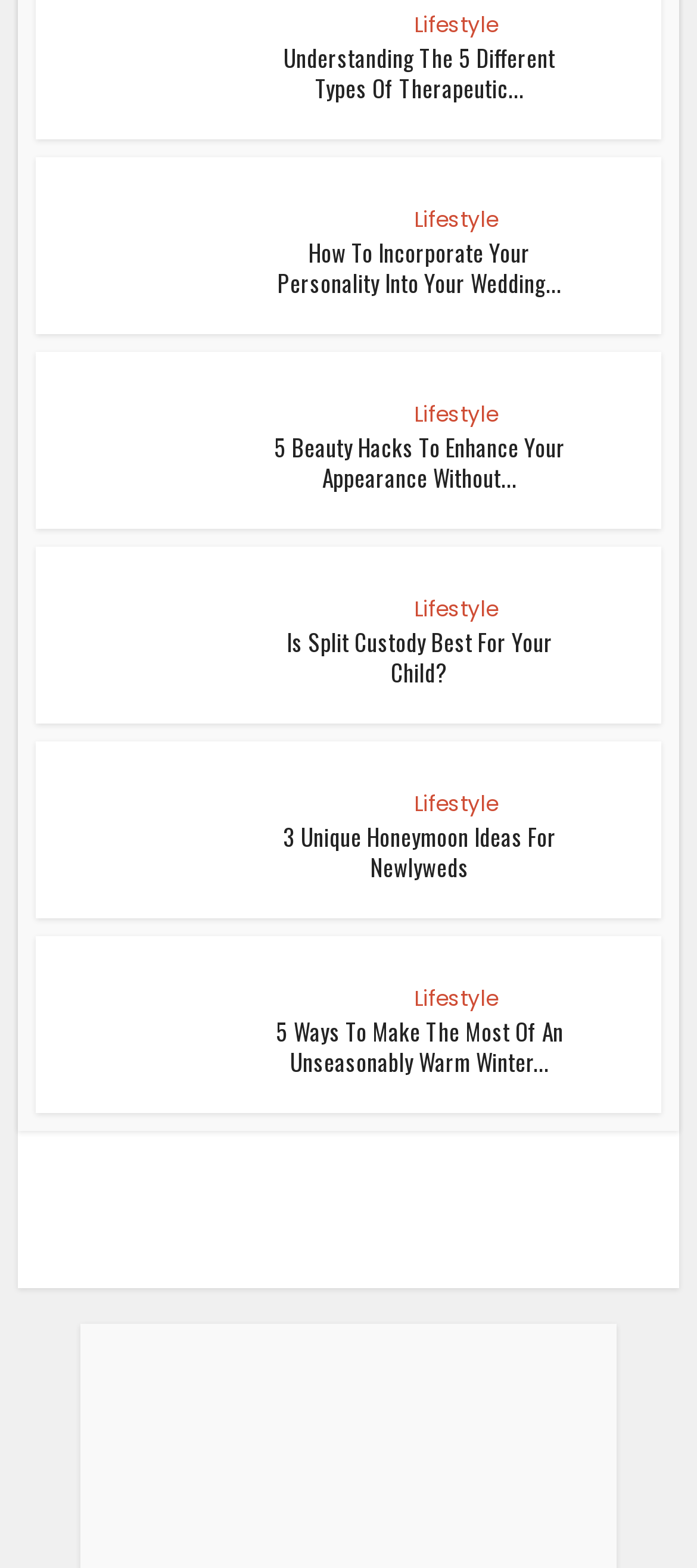Please identify the bounding box coordinates of the element on the webpage that should be clicked to follow this instruction: "Click on the 'Lifestyle' link". The bounding box coordinates should be given as four float numbers between 0 and 1, formatted as [left, top, right, bottom].

[0.594, 0.006, 0.714, 0.025]